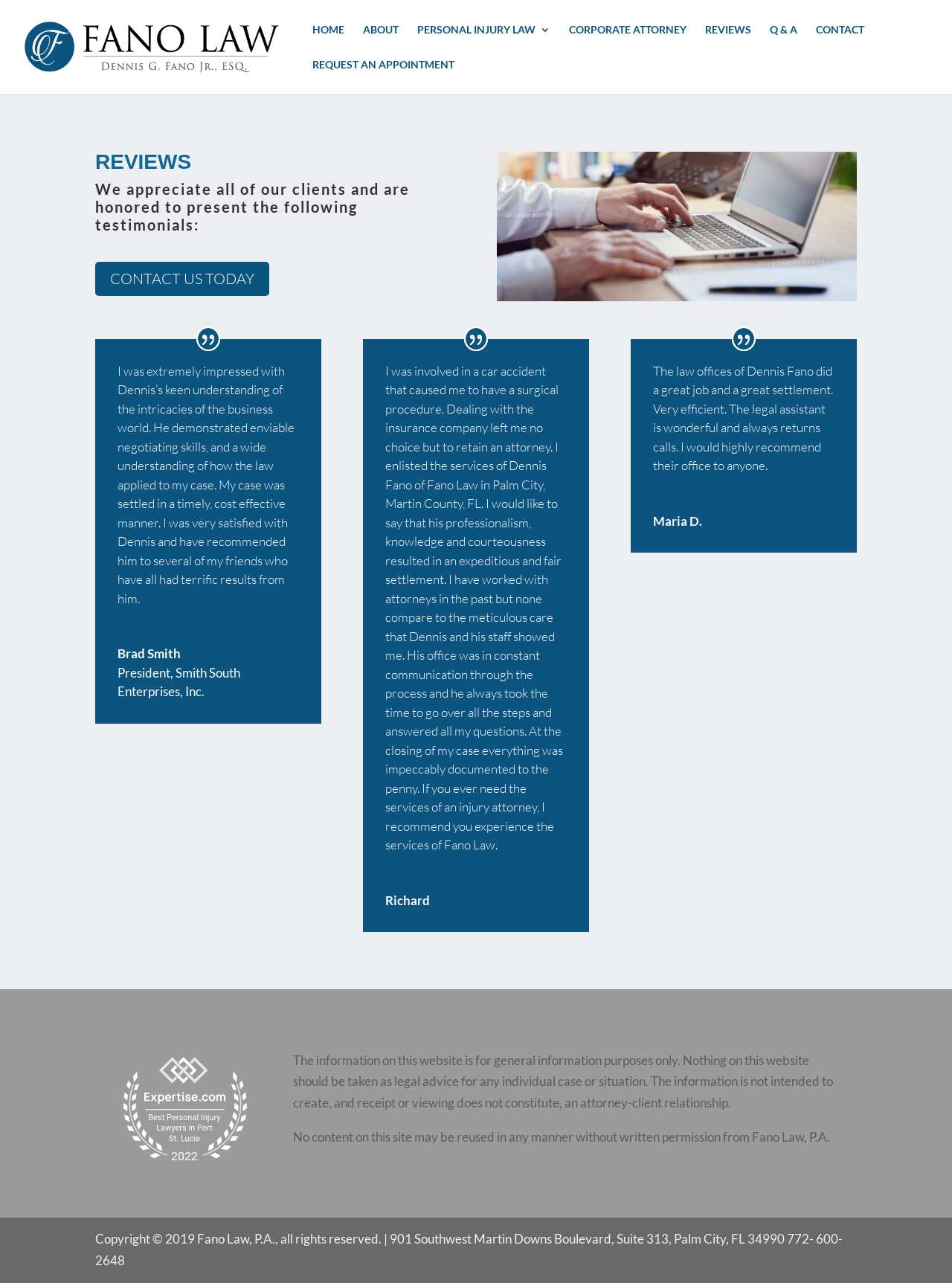Respond to the question below with a concise word or phrase:
What is the name of the law firm?

Fano Law, P.A.